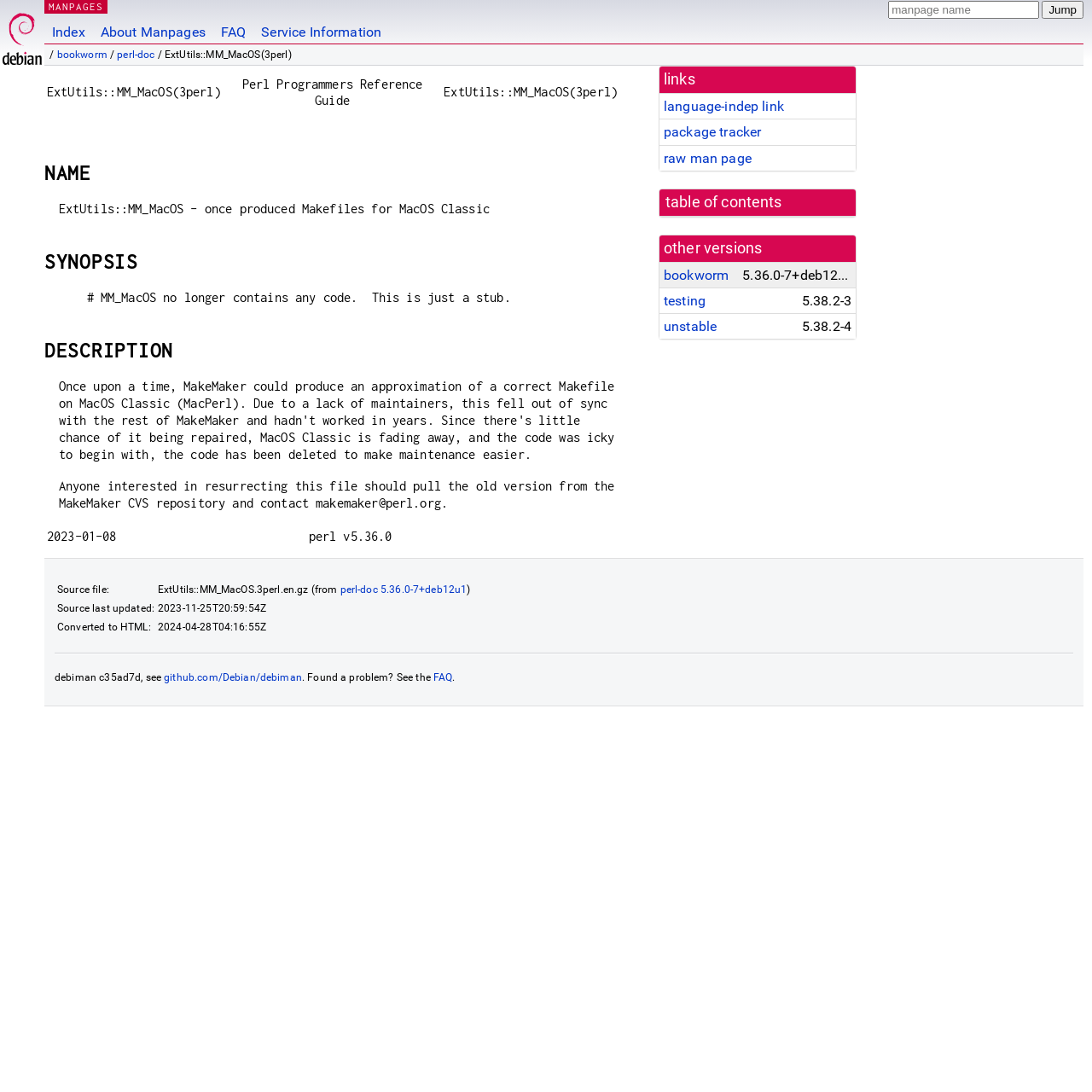Please answer the following question as detailed as possible based on the image: 
What is the name of the Debian package?

The name of the Debian package can be found in the LayoutTableCell element with the text 'ExtUtils::MM_MacOS.3perl.en.gz (from perl-doc 5.36.0-7+deb12u1)'. The package name is 'perl-doc'.